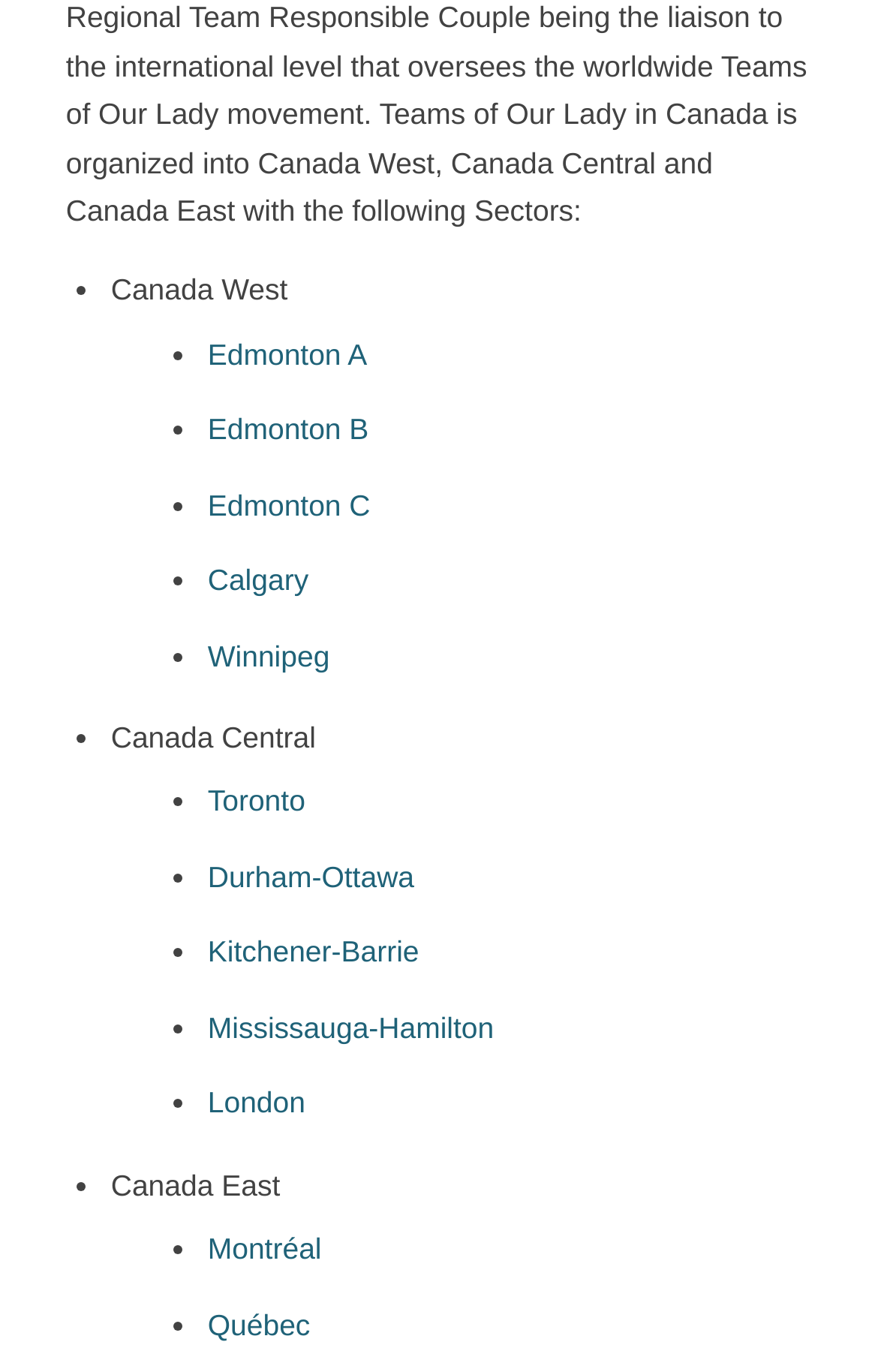Can you show the bounding box coordinates of the region to click on to complete the task described in the instruction: "click Edmonton A"?

[0.237, 0.246, 0.418, 0.271]